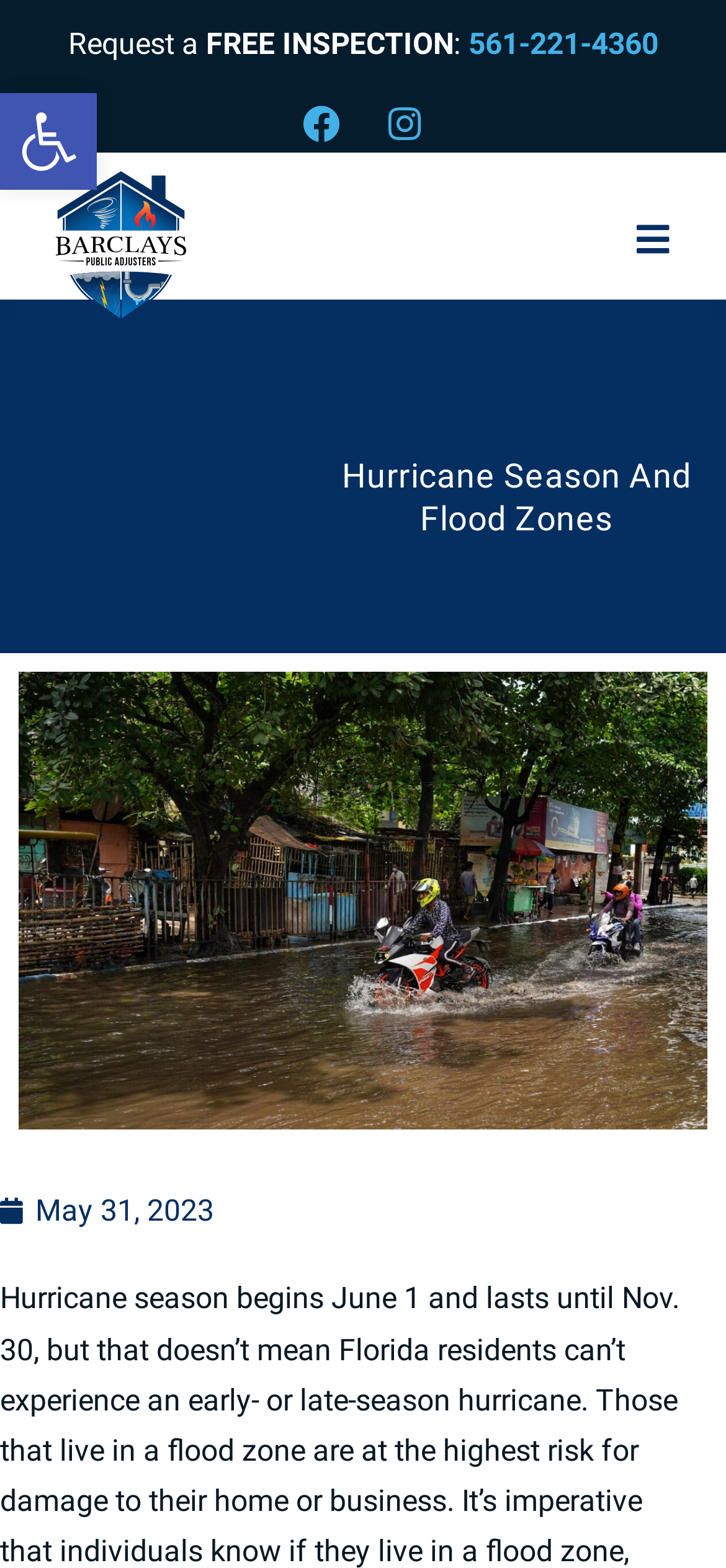Use the details in the image to answer the question thoroughly: 
Is there a logo on the webpage?

I found the logo by looking at the top section of the webpage, where I saw an image with the description 'default-logo'.